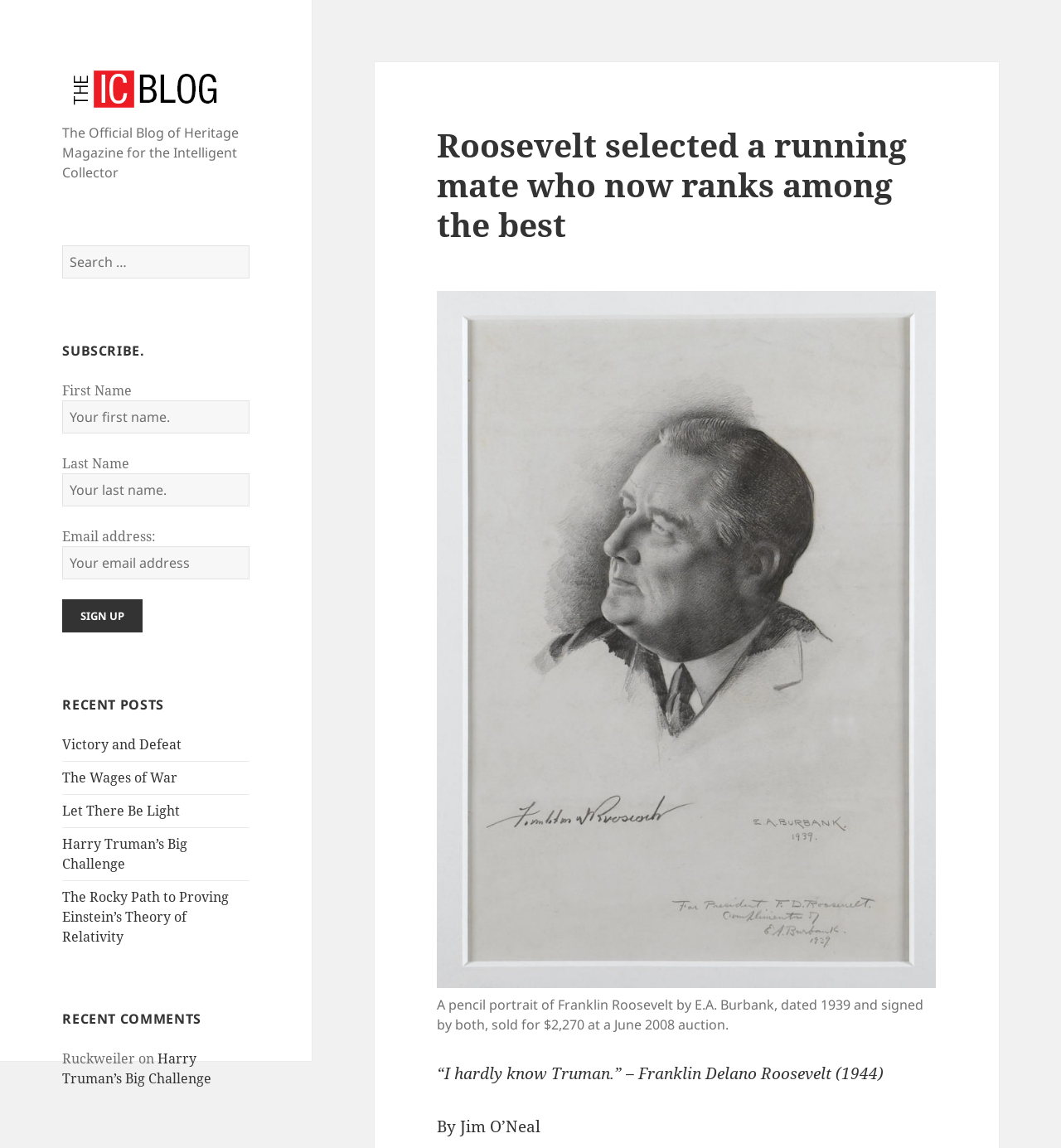Highlight the bounding box coordinates of the element you need to click to perform the following instruction: "Read the article 'Victory and Defeat'."

[0.059, 0.641, 0.171, 0.656]